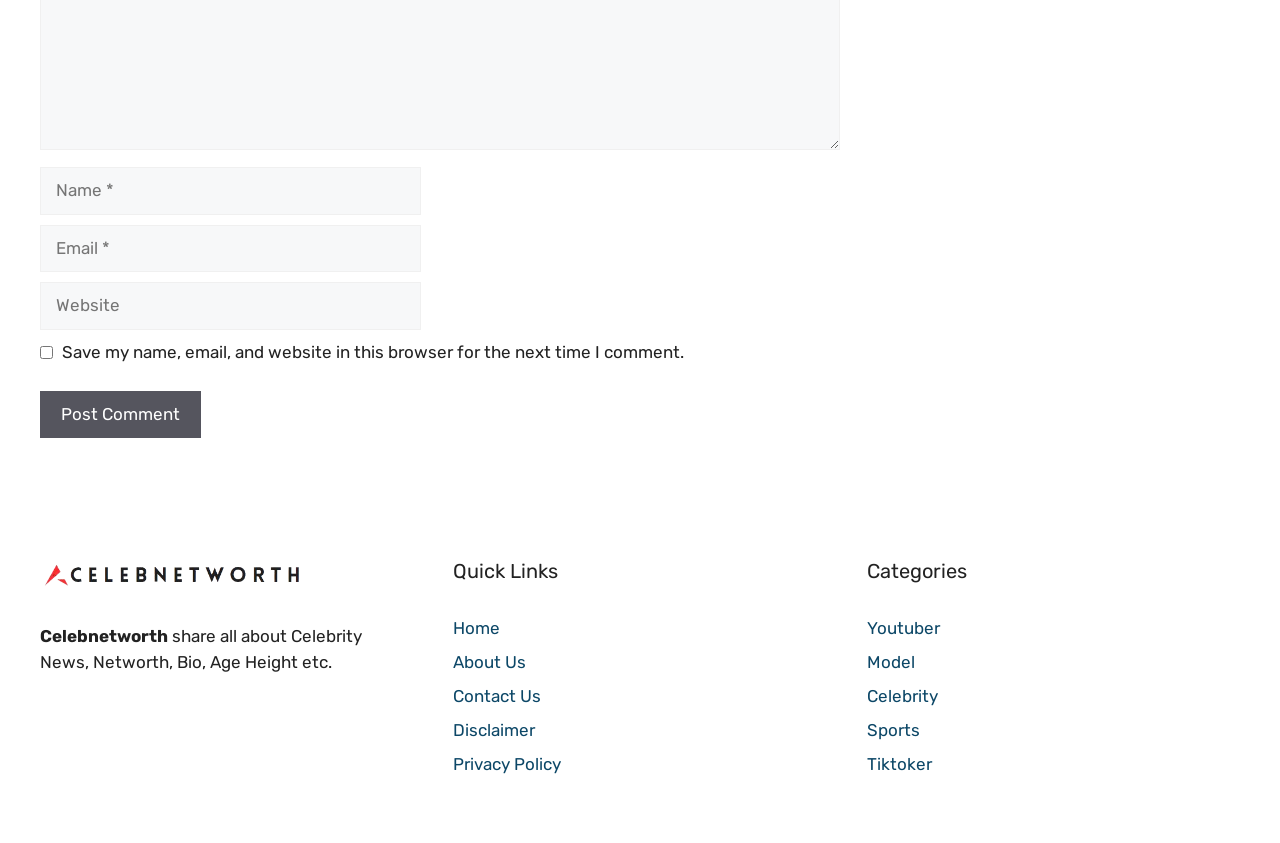How many links are in the 'Quick Links' section?
Please give a detailed answer to the question using the information shown in the image.

The 'Quick Links' section is located in the middle-right part of the webpage and contains links to 'Home', 'About Us', 'Contact Us', 'Disclaimer', and 'Privacy Policy', totaling 5 links.